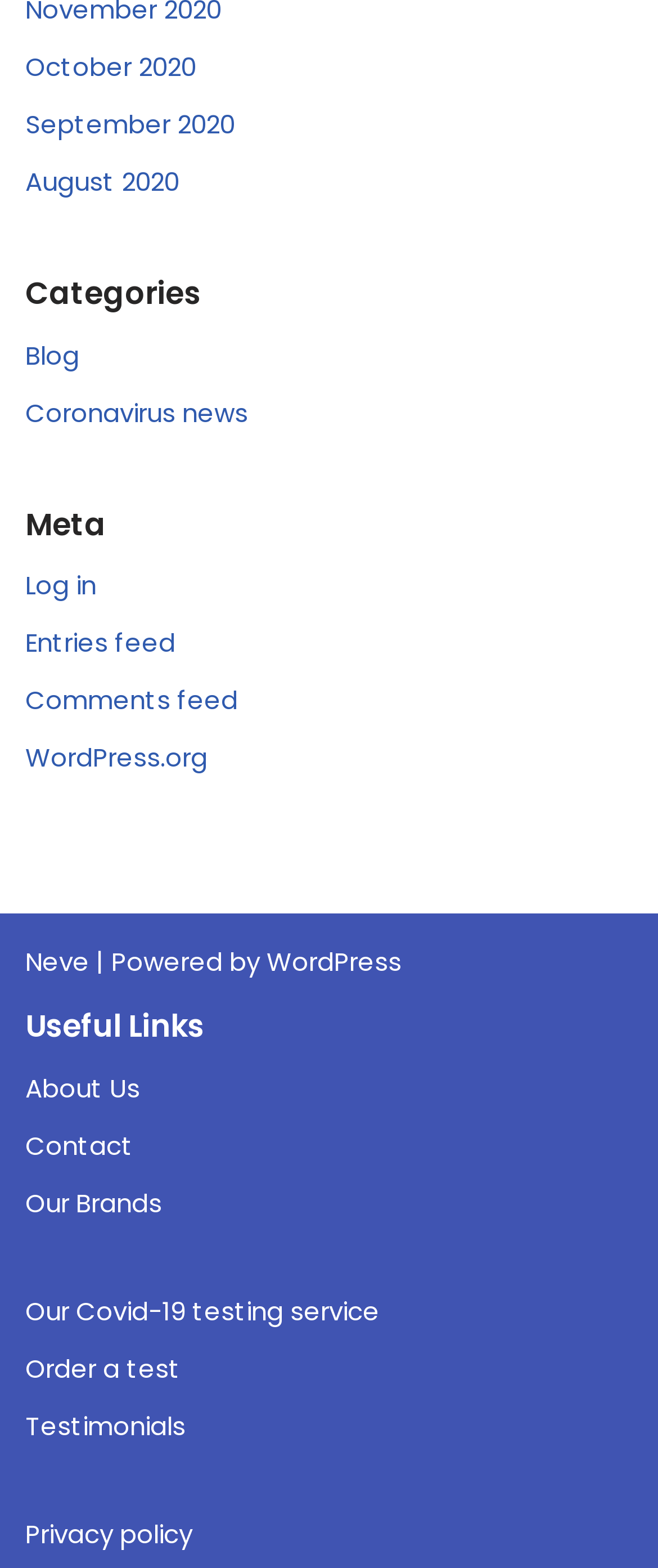What is the organization powering the website?
From the image, respond using a single word or phrase.

WordPress